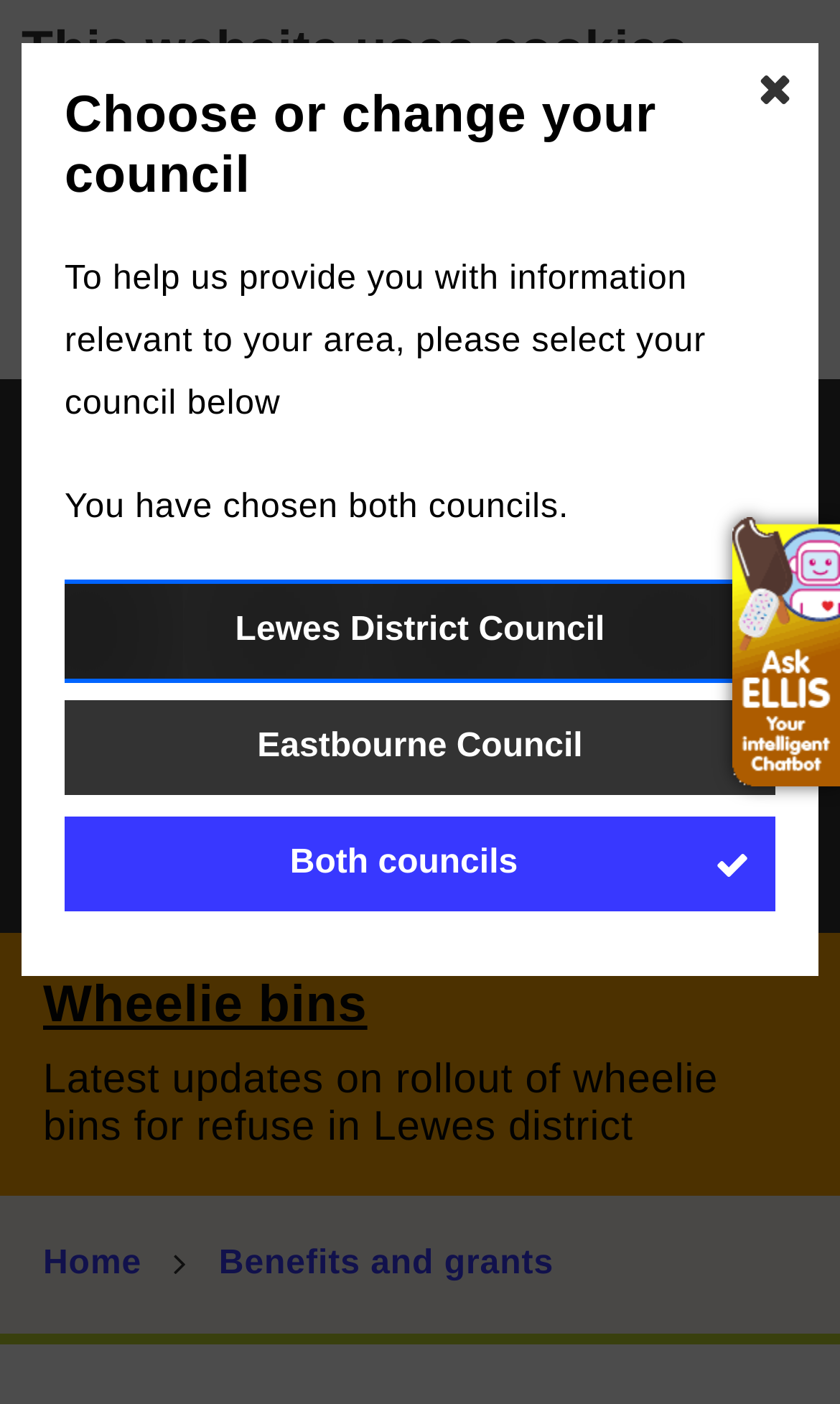Determine the coordinates of the bounding box for the clickable area needed to execute this instruction: "Go to homepage".

[0.077, 0.362, 0.59, 0.457]